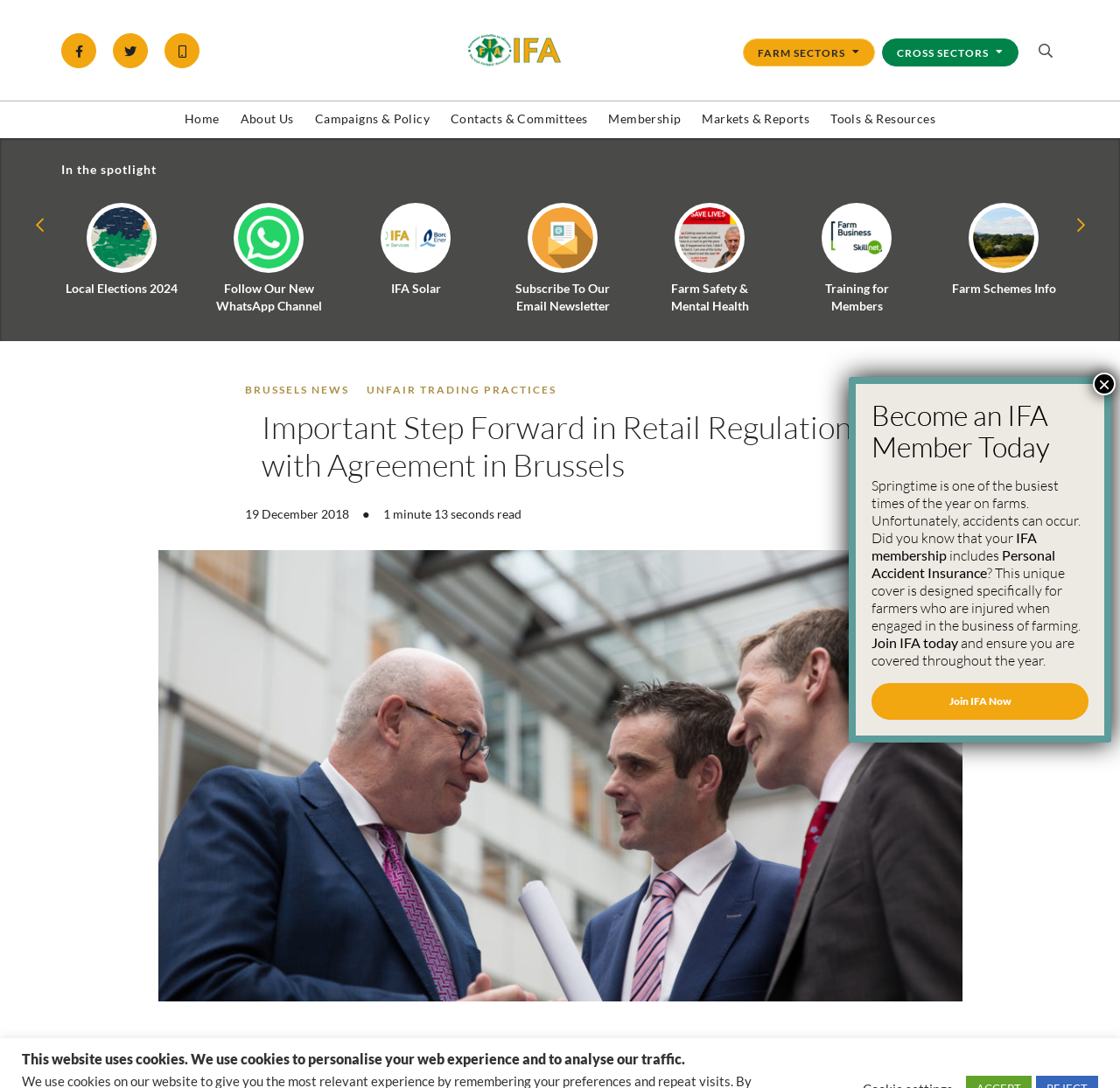Determine the bounding box coordinates for the clickable element to execute this instruction: "Go to Farm Sectors". Provide the coordinates as four float numbers between 0 and 1, i.e., [left, top, right, bottom].

[0.663, 0.036, 0.781, 0.064]